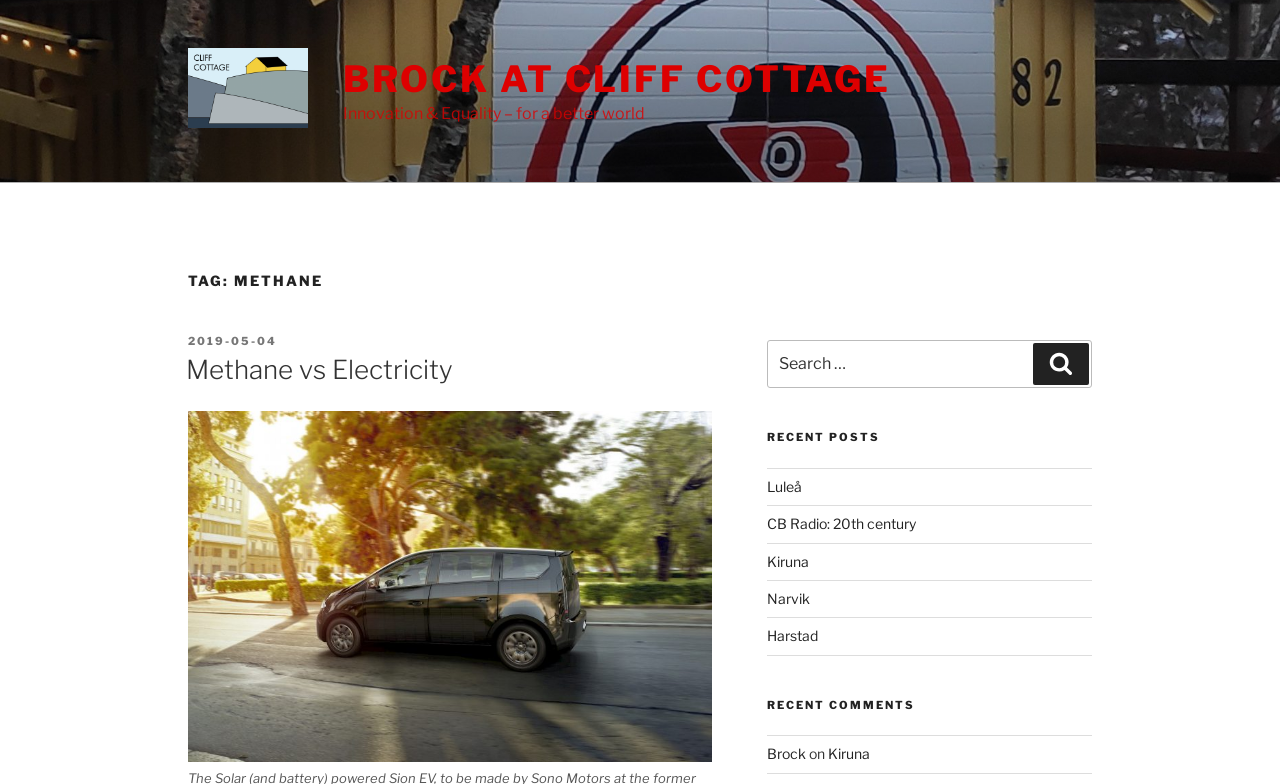Please determine the bounding box coordinates of the section I need to click to accomplish this instruction: "read post Methane vs Electricity".

[0.145, 0.452, 0.354, 0.492]